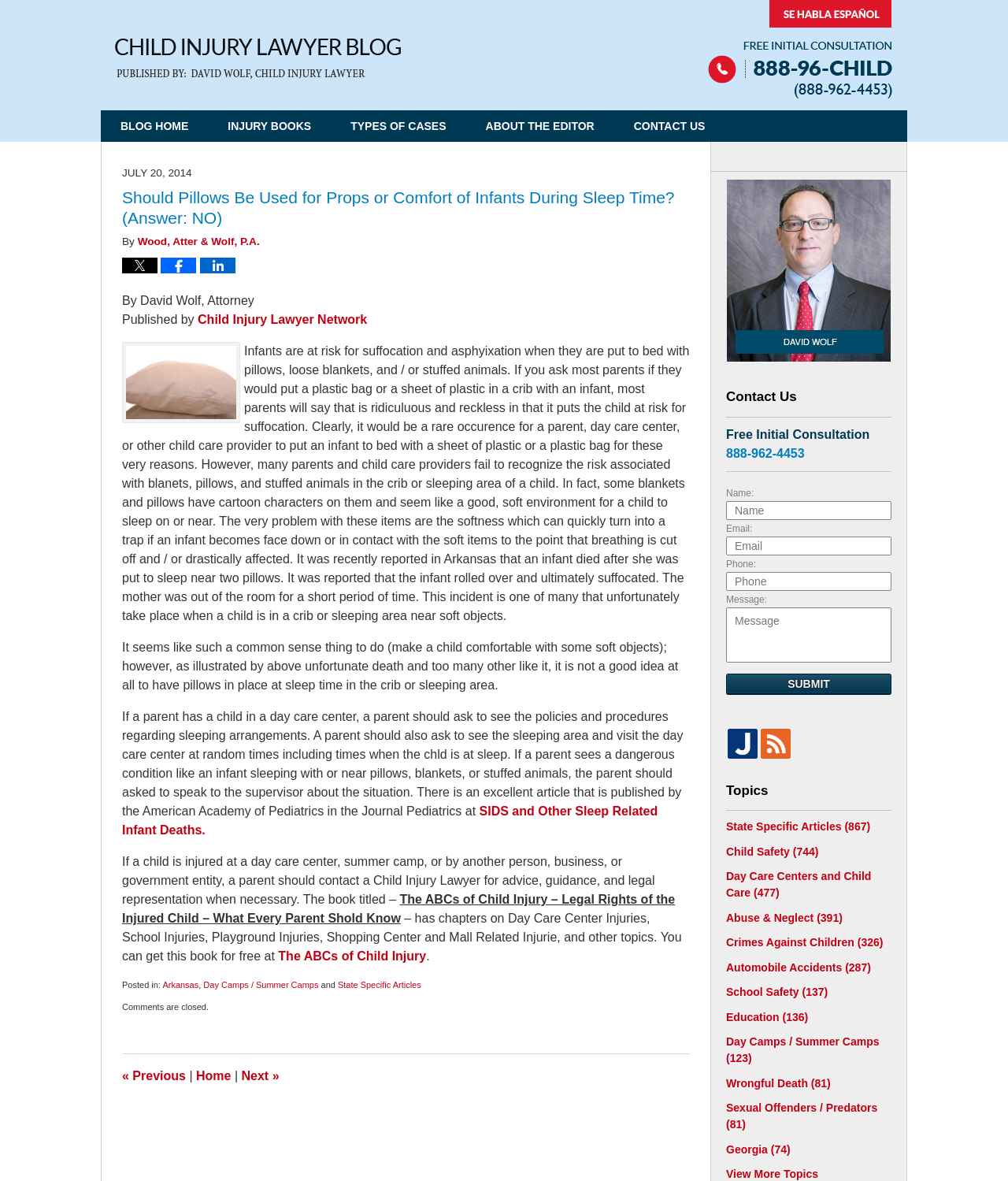Kindly provide the bounding box coordinates of the section you need to click on to fulfill the given instruction: "Click on 'SUBMIT'".

[0.72, 0.57, 0.884, 0.588]